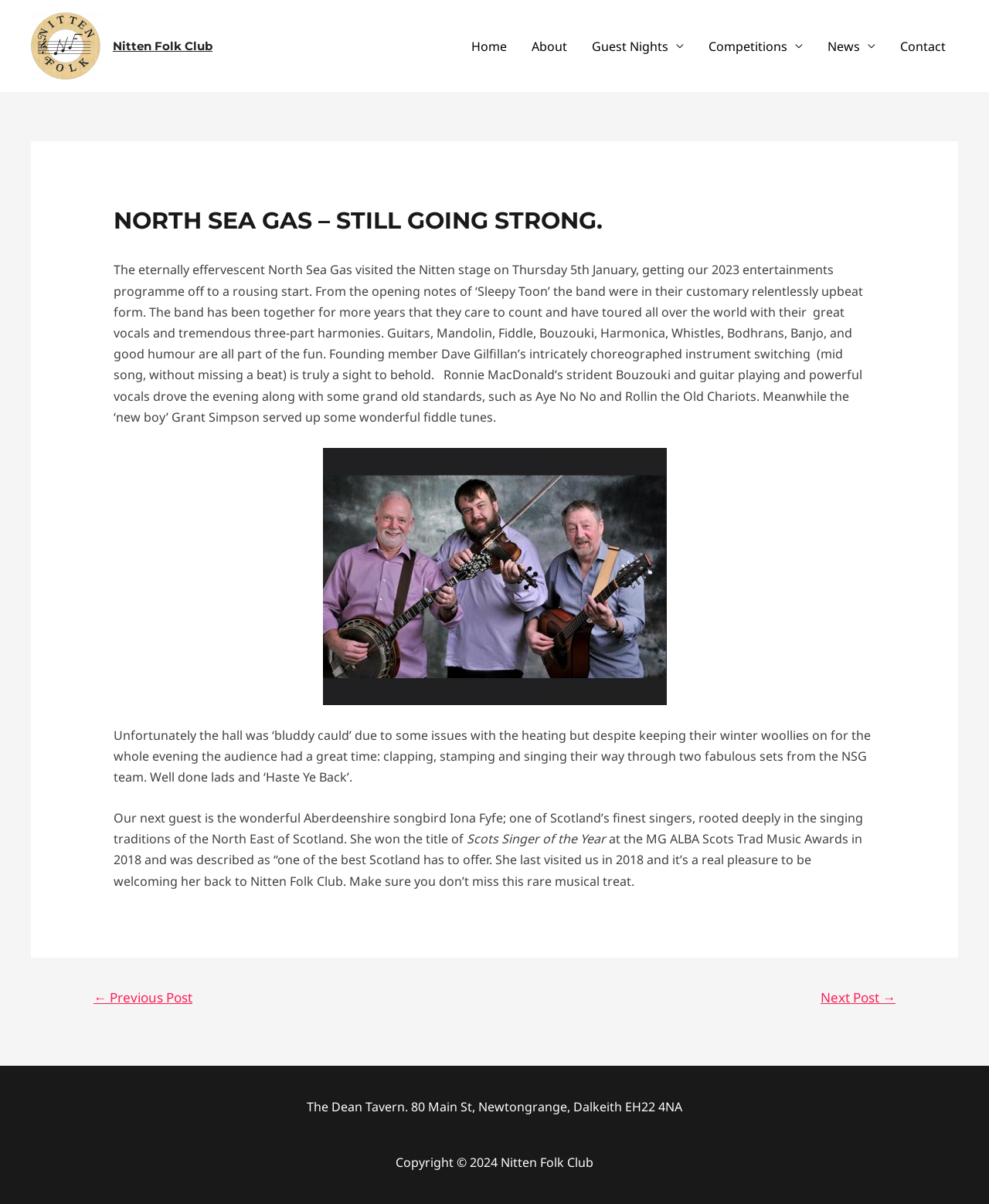What is the year of copyright mentioned in the footer of the webpage?
Using the picture, provide a one-word or short phrase answer.

2024